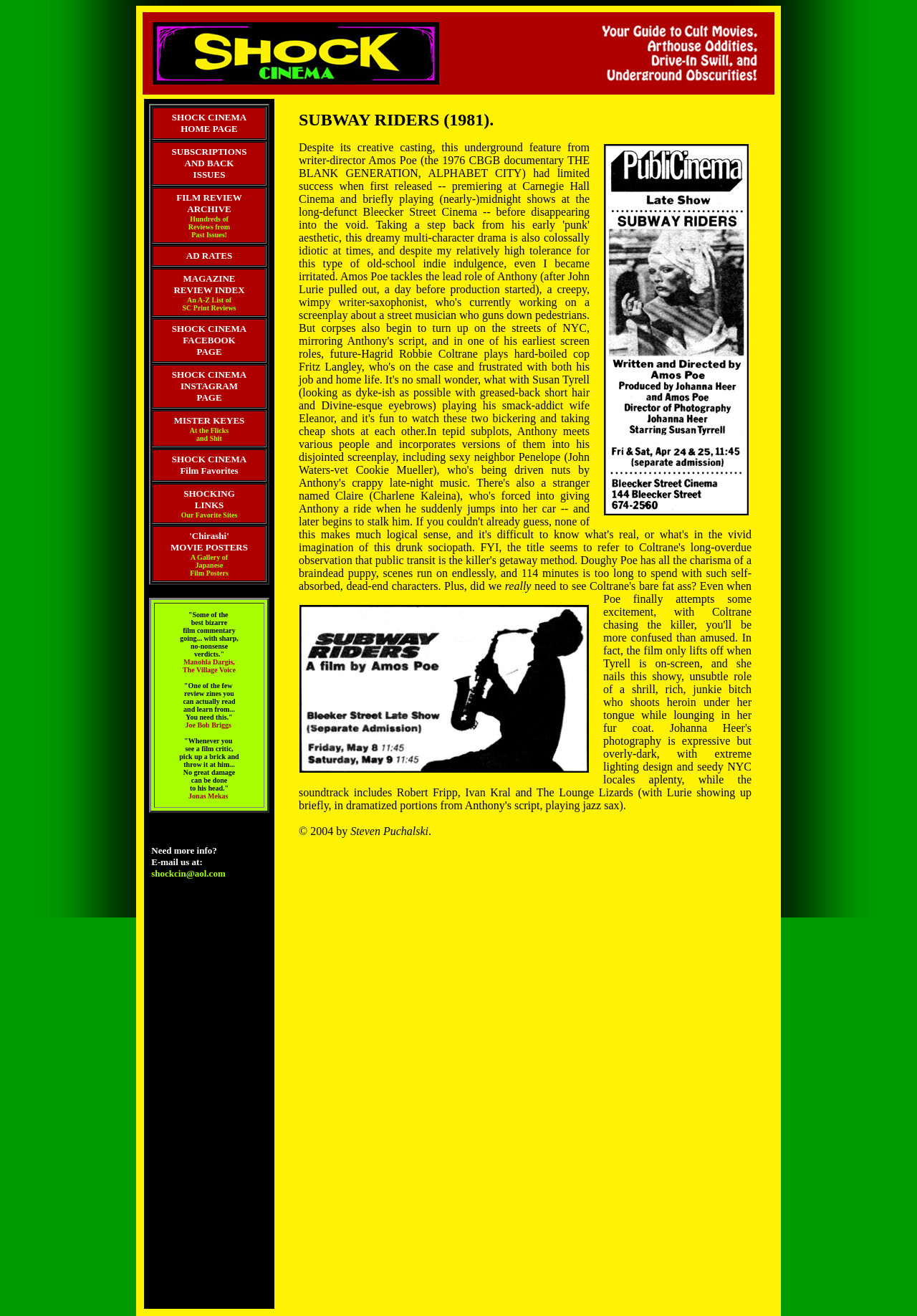What is the purpose of the 'SUBSCRIPTIONS AND BACK ISSUES' link?
Respond with a short answer, either a single word or a phrase, based on the image.

To access subscriptions and back issues